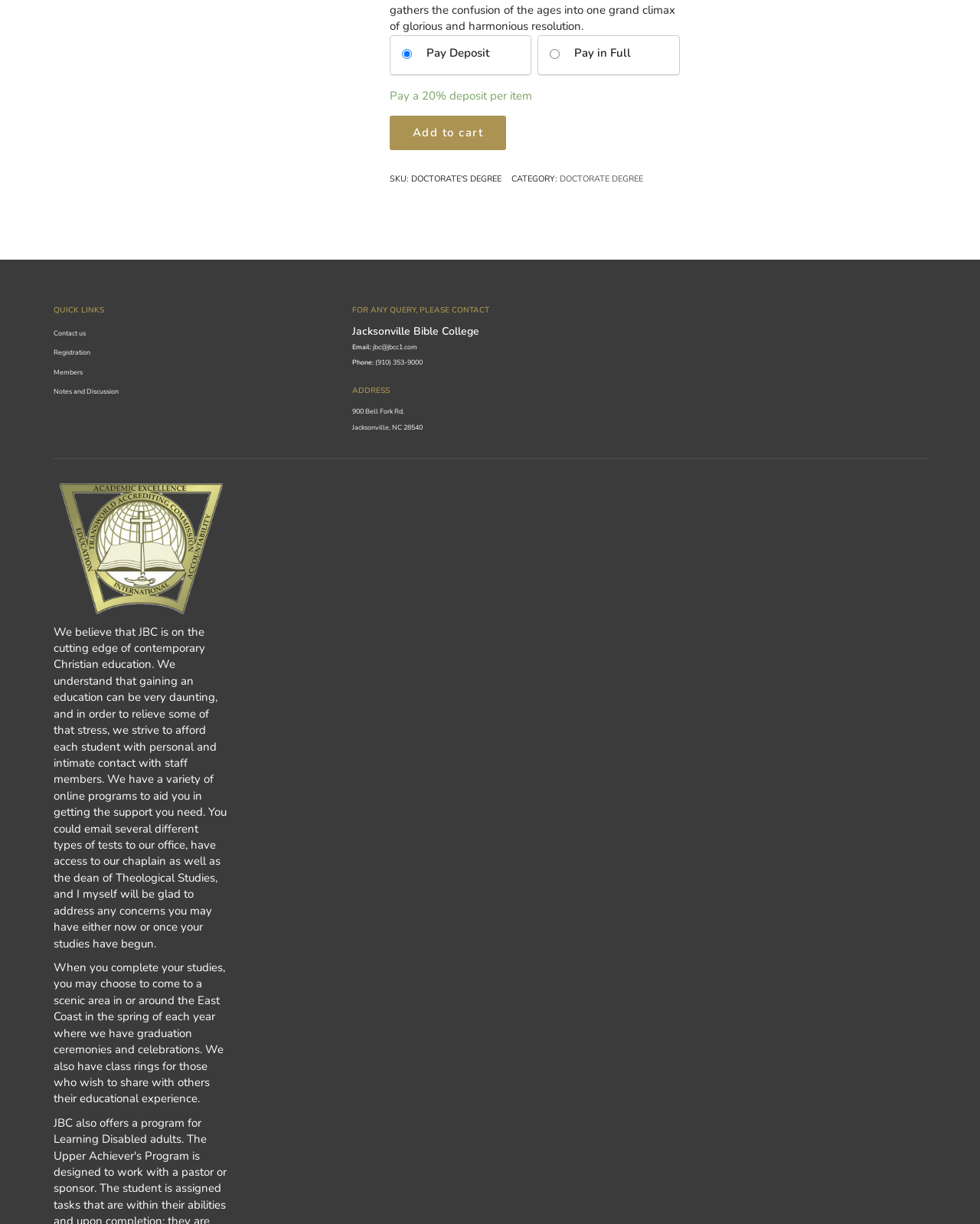Locate the bounding box of the UI element based on this description: "Add to cart". Provide four float numbers between 0 and 1 as [left, top, right, bottom].

[0.397, 0.095, 0.517, 0.123]